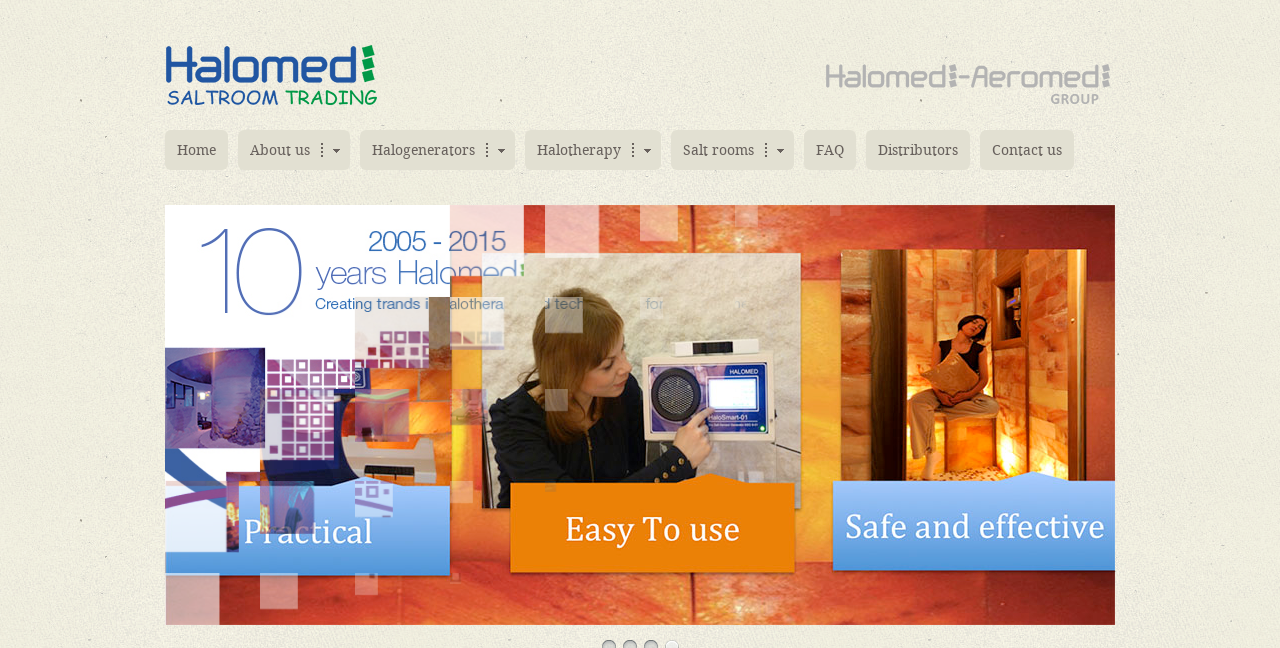Determine the heading of the webpage and extract its text content.

MYTHS ABOUT HALOTHERAPY